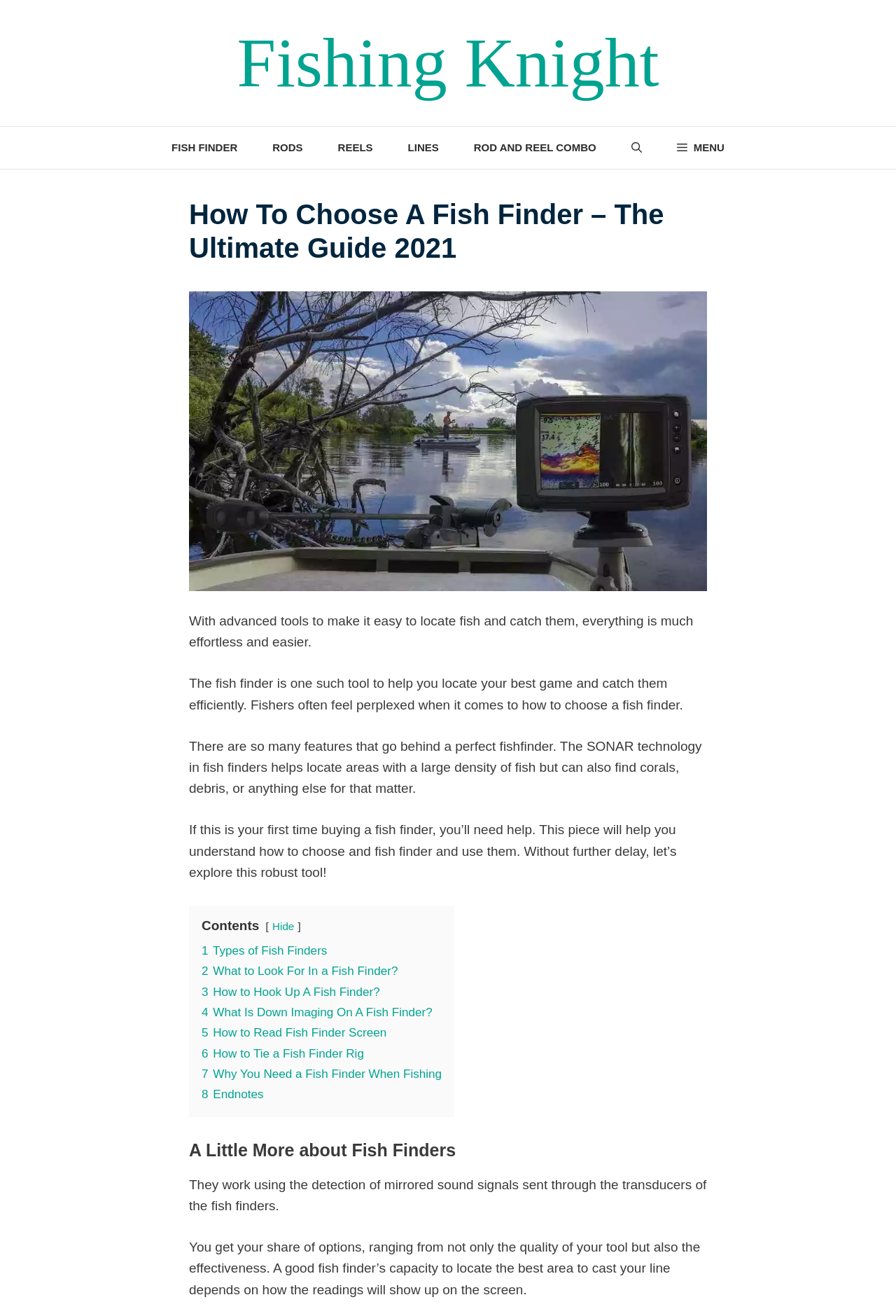What is down imaging on a fish finder?
Please answer the question with a detailed and comprehensive explanation.

The webpage provides a link to '4 What Is Down Imaging On A Fish Finder?' which suggests that down imaging is a feature of fish finders, but the webpage does not provide further information on what it is or how it works.